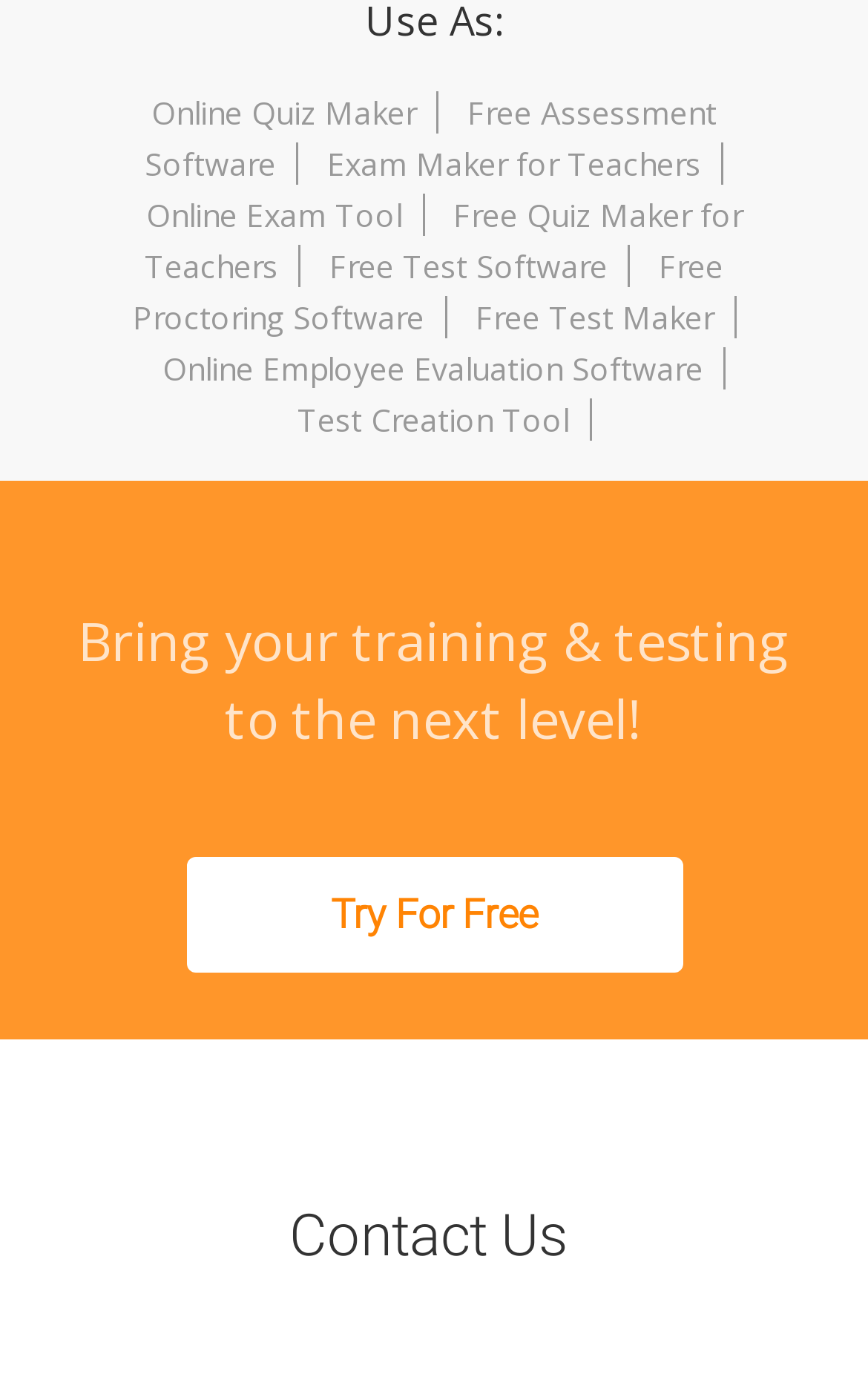Give a succinct answer to this question in a single word or phrase: 
What type of software is being promoted on this webpage?

Free assessment and quiz software